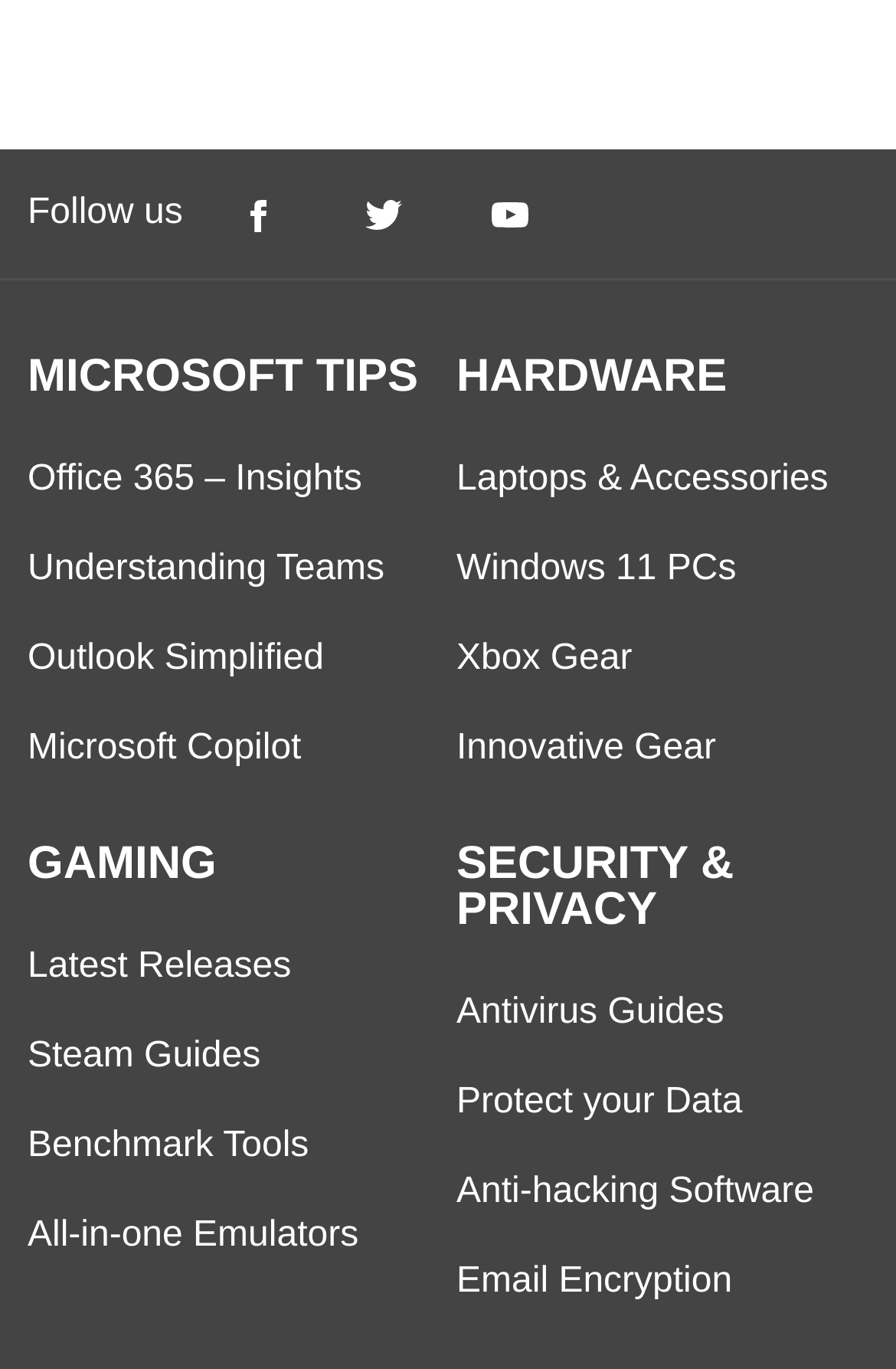Provide a single word or phrase to answer the given question: 
What is the topic of the 'MICROSOFT TIPS' category?

Office and Microsoft products